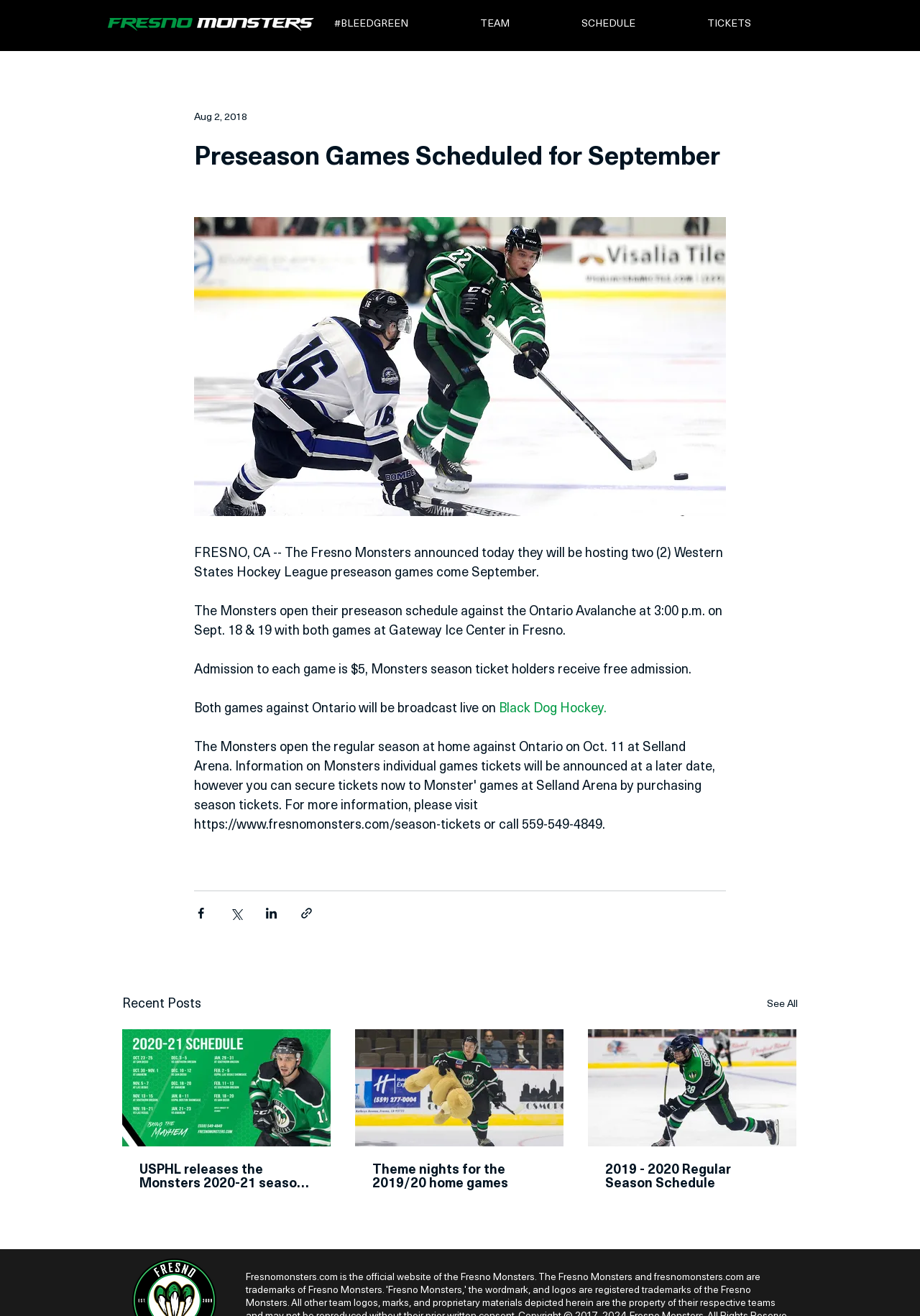Find the bounding box coordinates of the clickable area that will achieve the following instruction: "Read the article about USPHL releases the Monsters 2020-21 season schedule".

[0.152, 0.884, 0.341, 0.905]